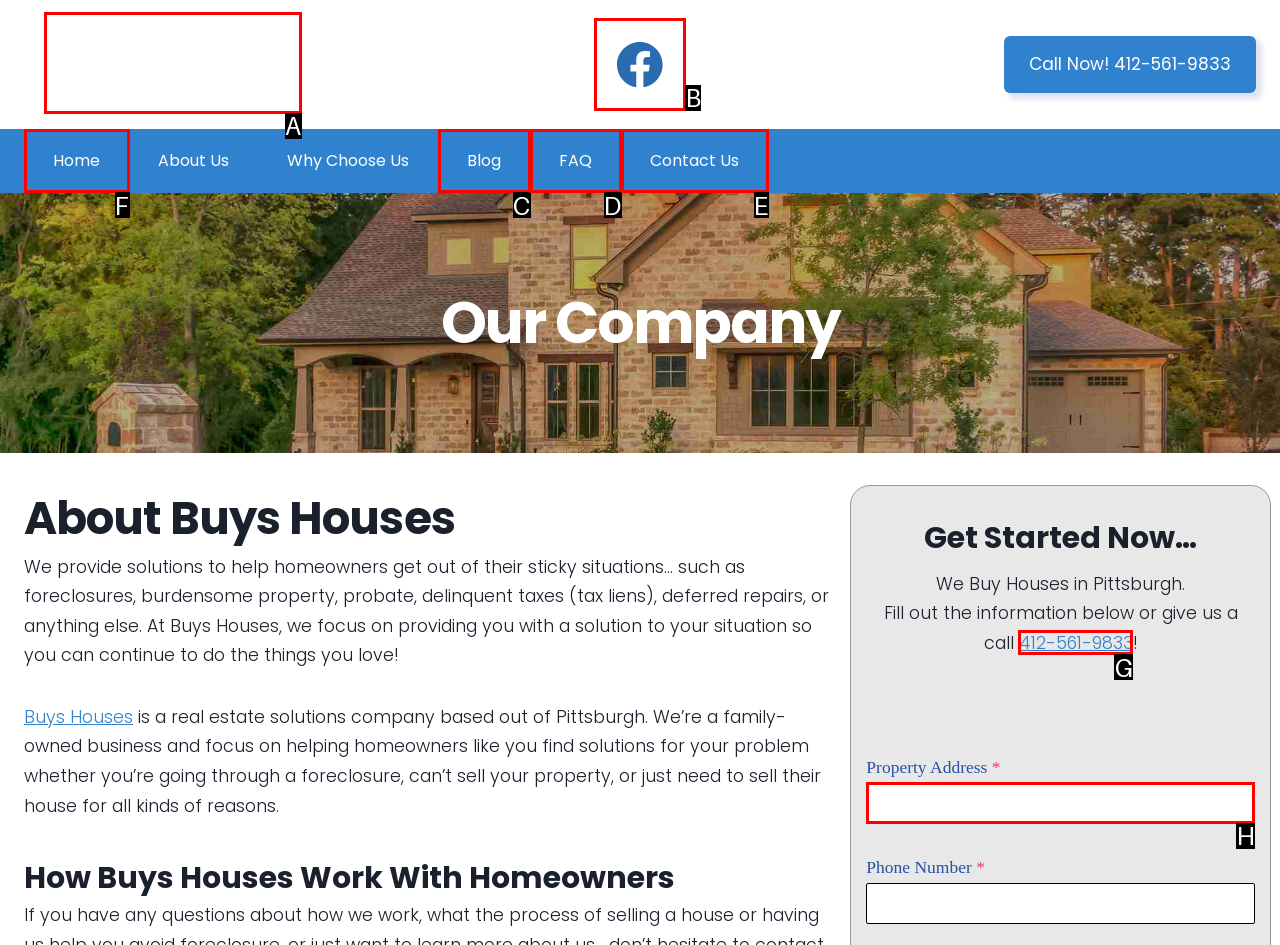Identify which lettered option to click to carry out the task: Click the 'Home' link. Provide the letter as your answer.

F